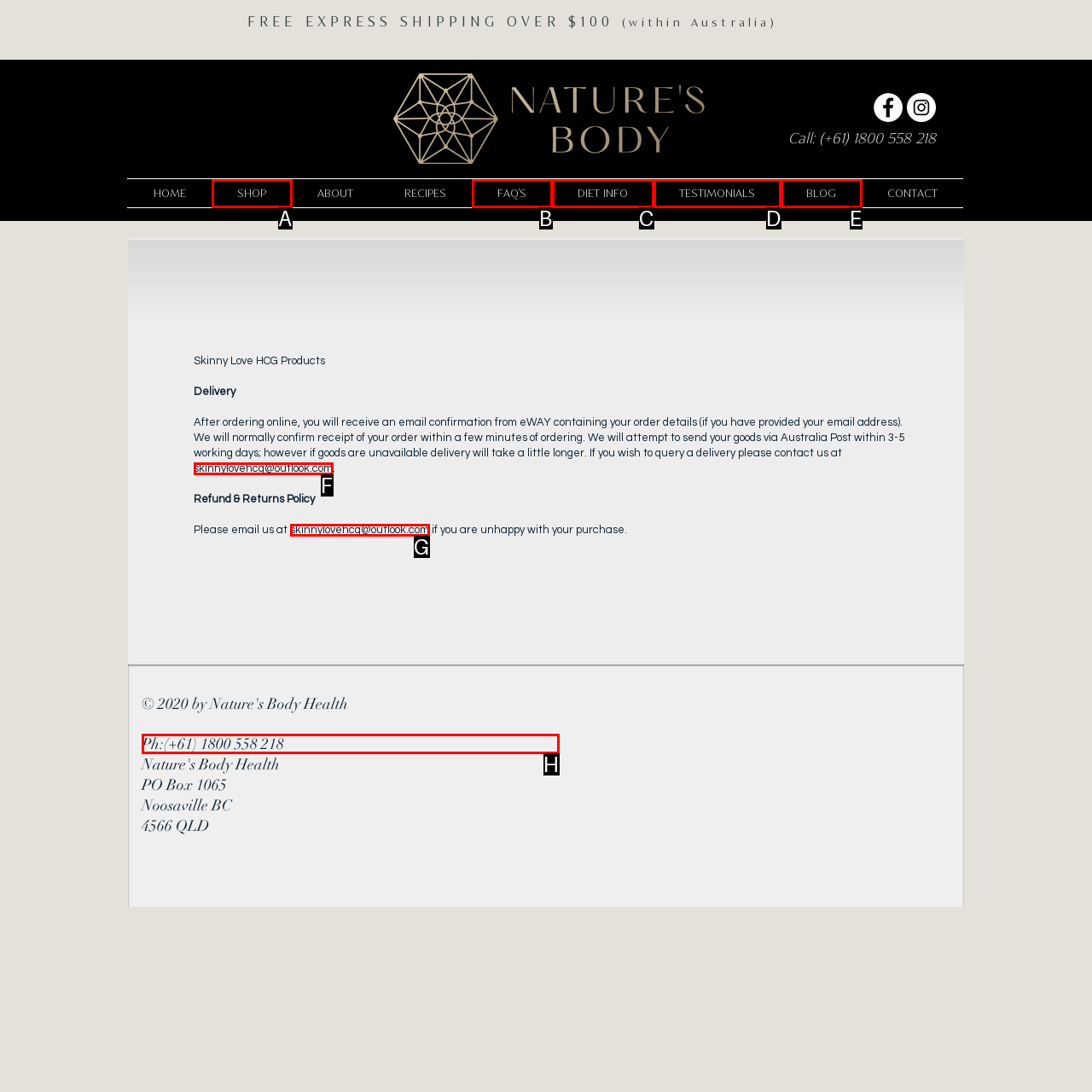Out of the given choices, which letter corresponds to the UI element required to Call the phone number? Answer with the letter.

H